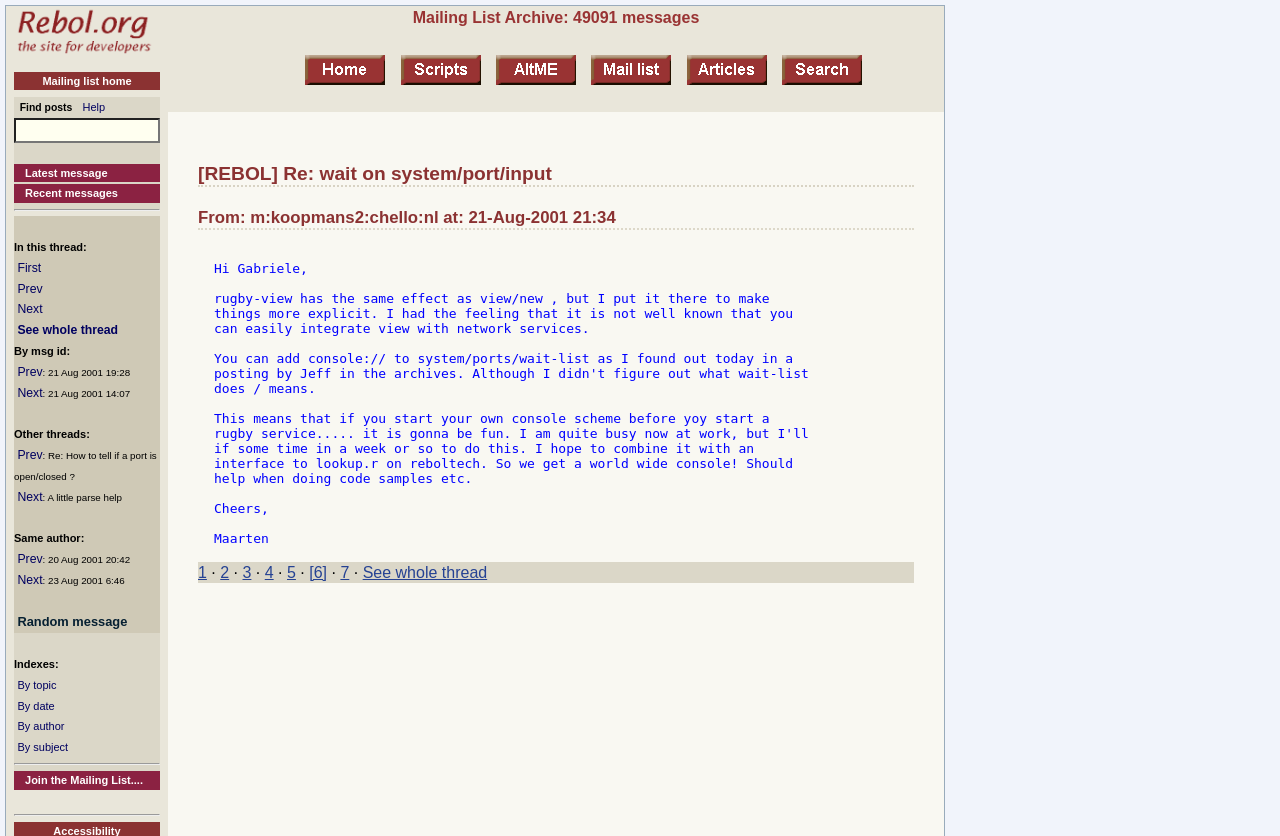Show the bounding box coordinates of the element that should be clicked to complete the task: "Go to the mailing list home".

[0.011, 0.086, 0.125, 0.108]